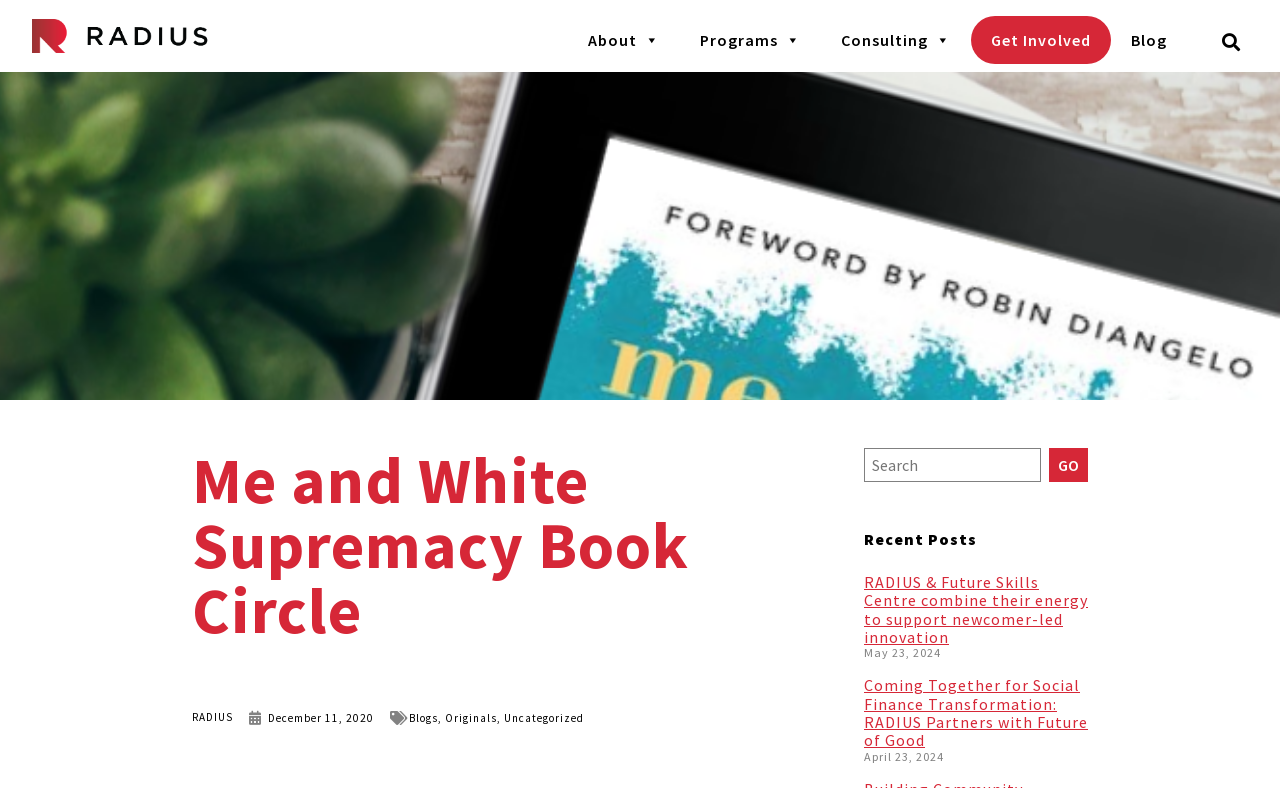Point out the bounding box coordinates of the section to click in order to follow this instruction: "Click on the About menu".

[0.444, 0.02, 0.531, 0.081]